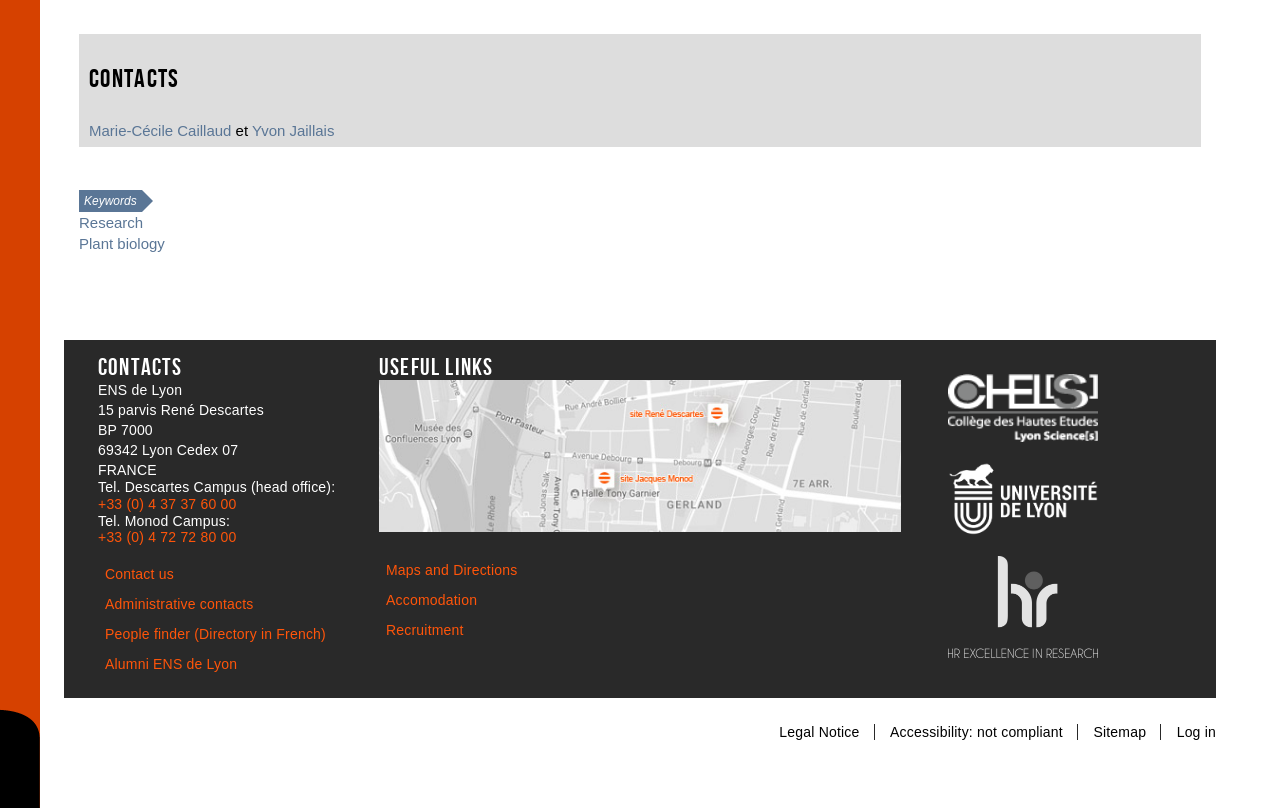What is the name of the institution?
Examine the screenshot and reply with a single word or phrase.

ENS de Lyon